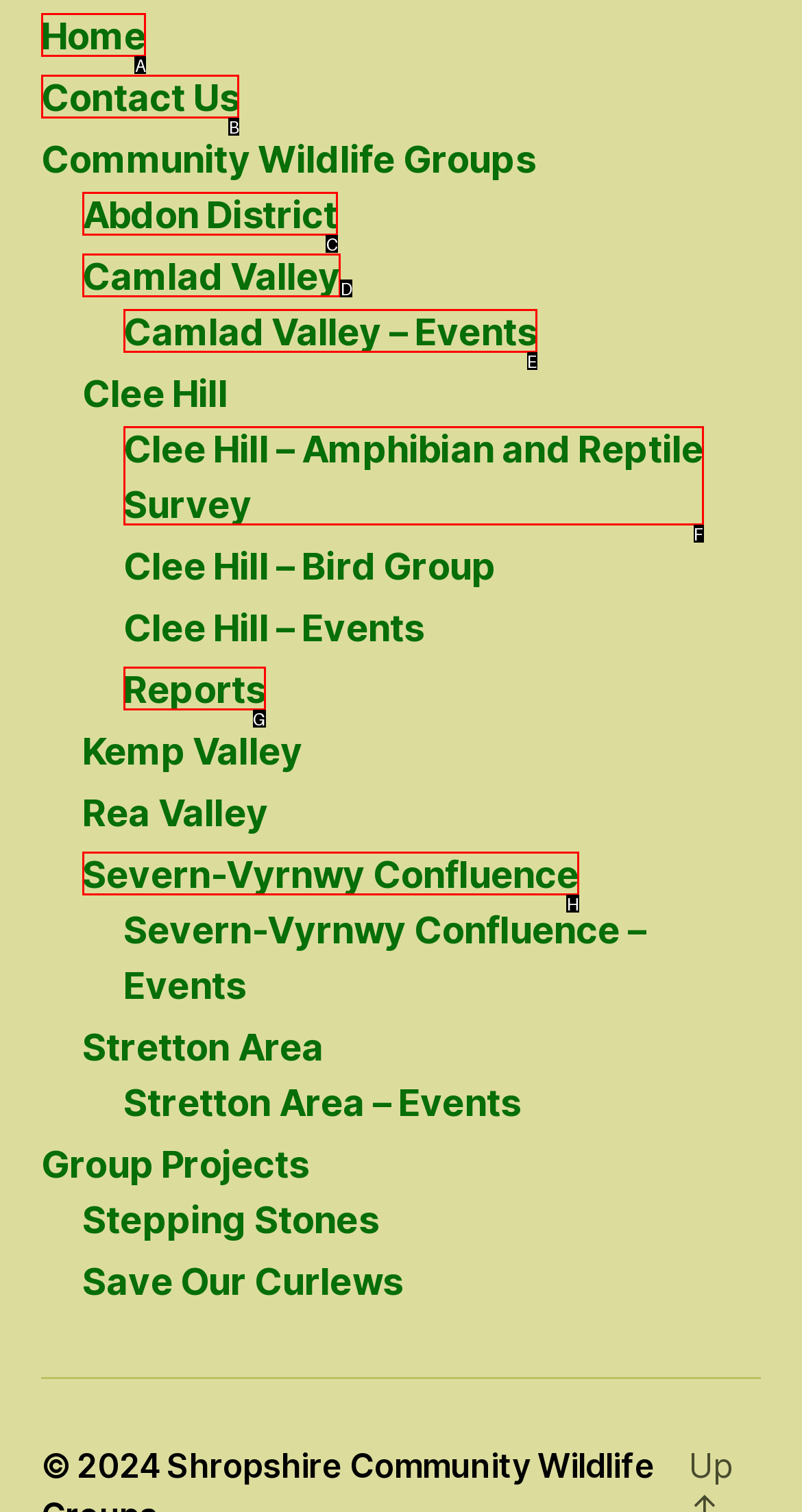Determine the UI element that matches the description: Reports
Answer with the letter from the given choices.

G